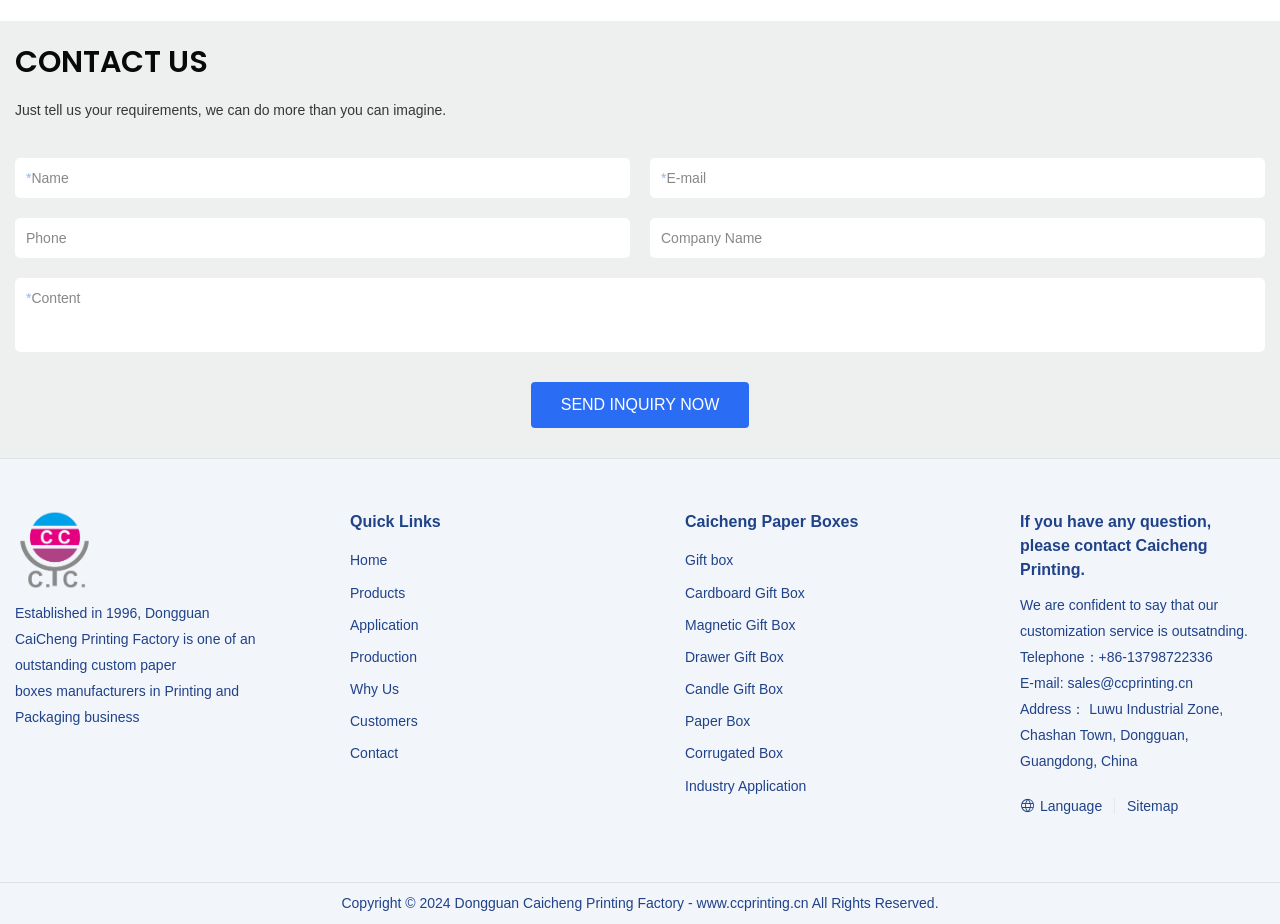Give a one-word or one-phrase response to the question: 
What is the address of the company?

Luwu Industrial Zone, Chashan Town, Dongguan, Guangdong, China